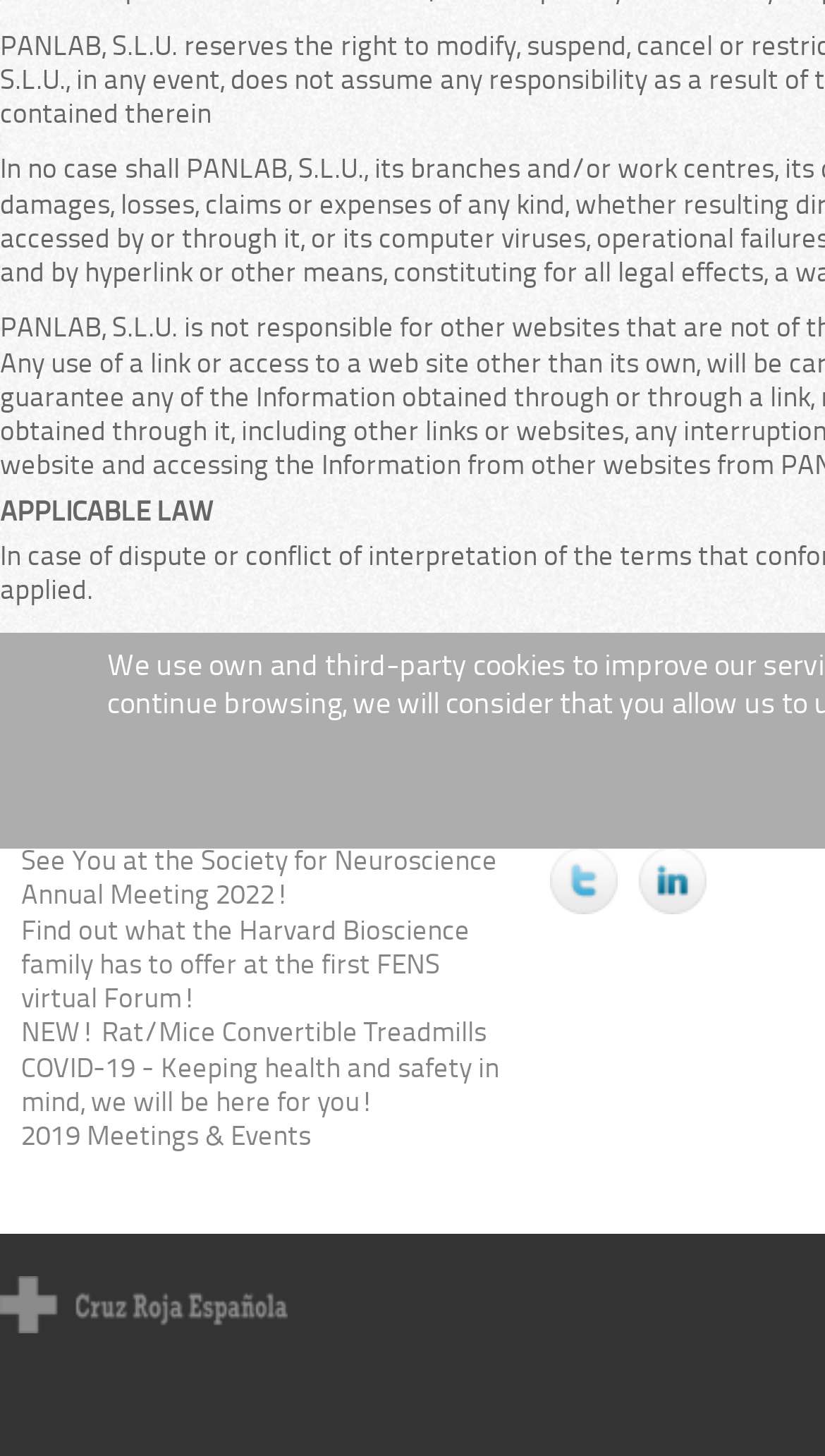Given the webpage screenshot and the description, determine the bounding box coordinates (top-left x, top-left y, bottom-right x, bottom-right y) that define the location of the UI element matching this description: 2019 Meetings & Events

[0.026, 0.772, 0.377, 0.791]